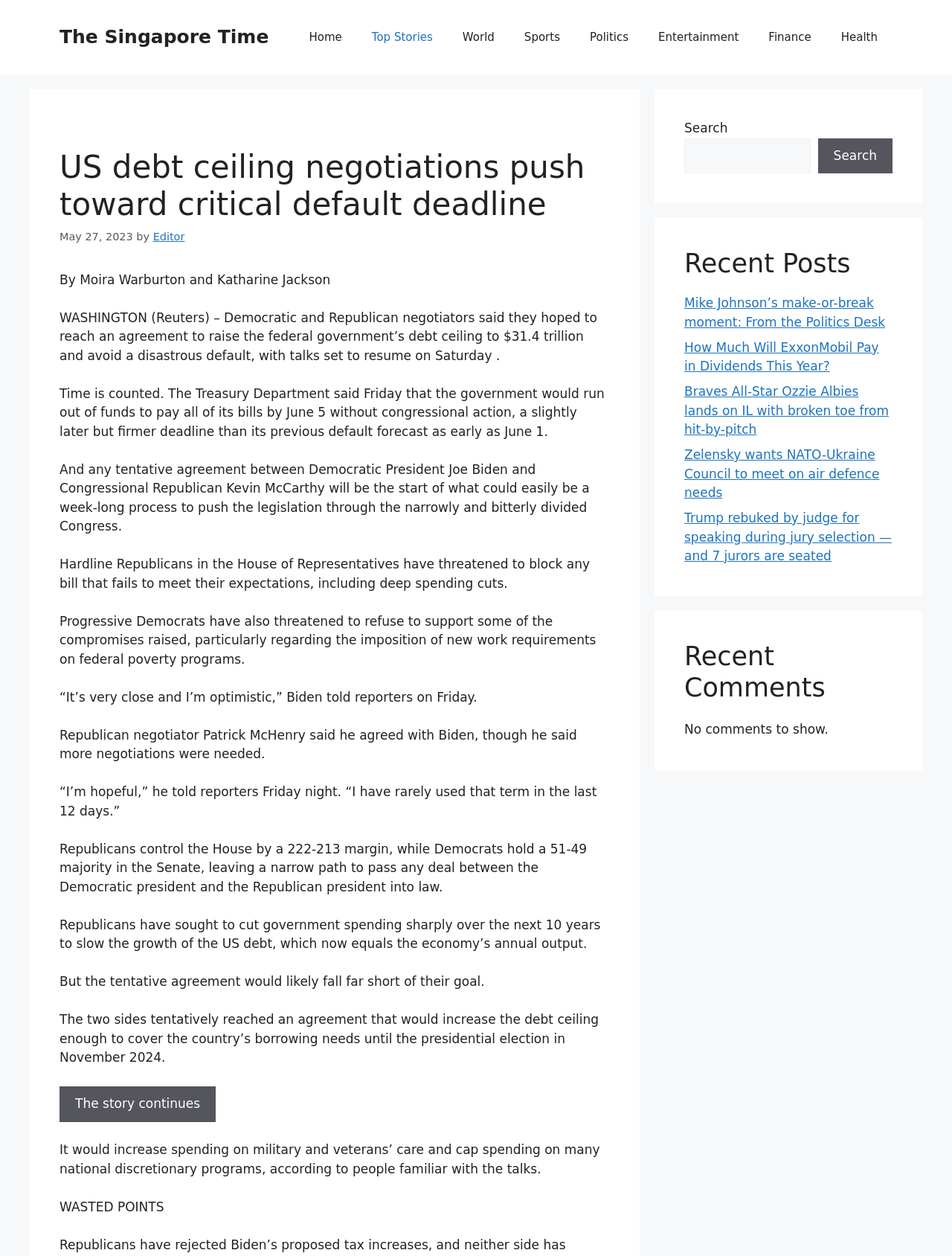Give a short answer to this question using one word or a phrase:
What is the deadline for the US government to pay all its bills?

June 5